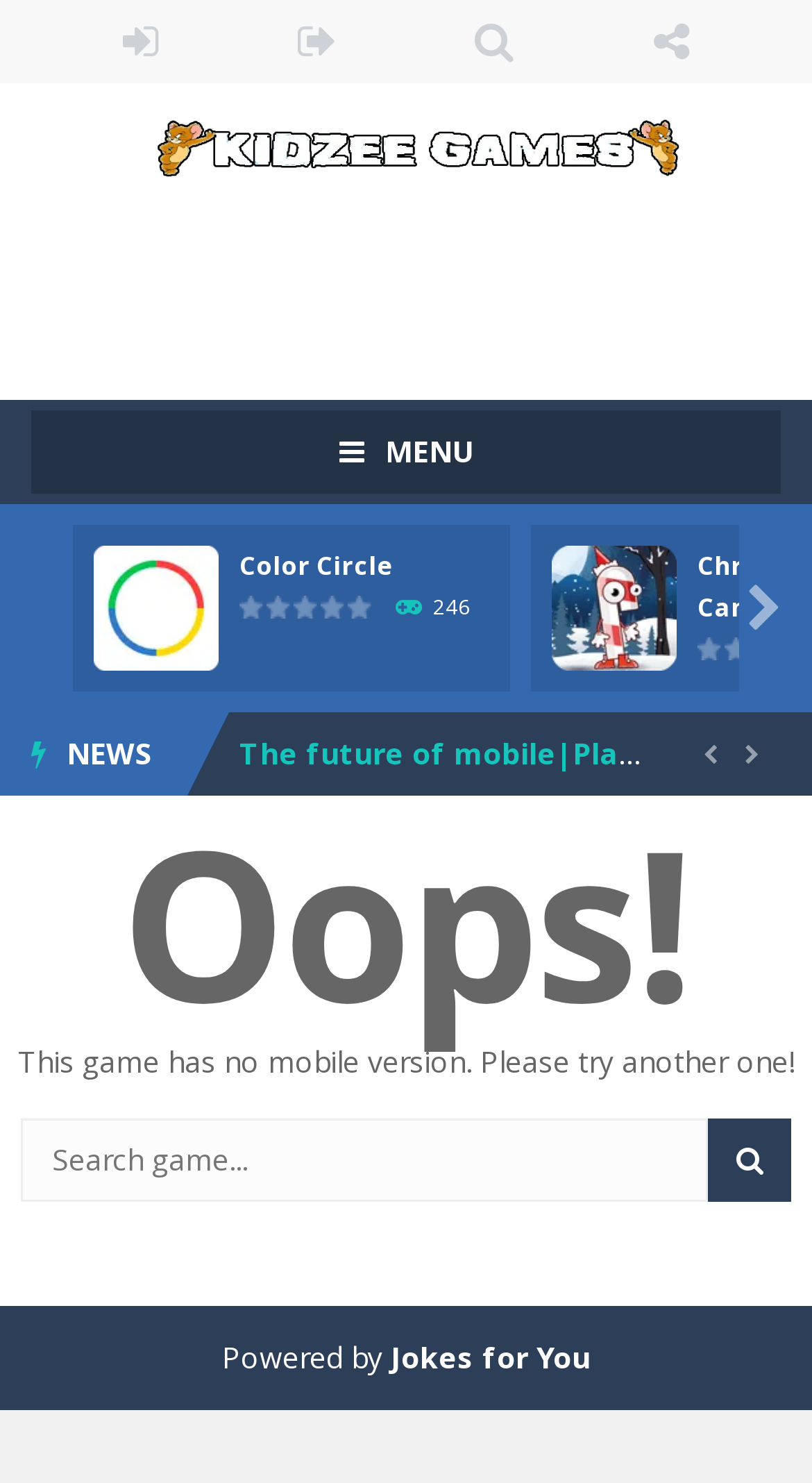Provide the bounding box coordinates in the format (top-left x, top-left y, bottom-right x, bottom-right y). All values are floating point numbers between 0 and 1. Determine the bounding box coordinate of the UI element described as: parent_node: SEARCH name="s" placeholder="Search game..."

[0.026, 0.754, 0.872, 0.81]